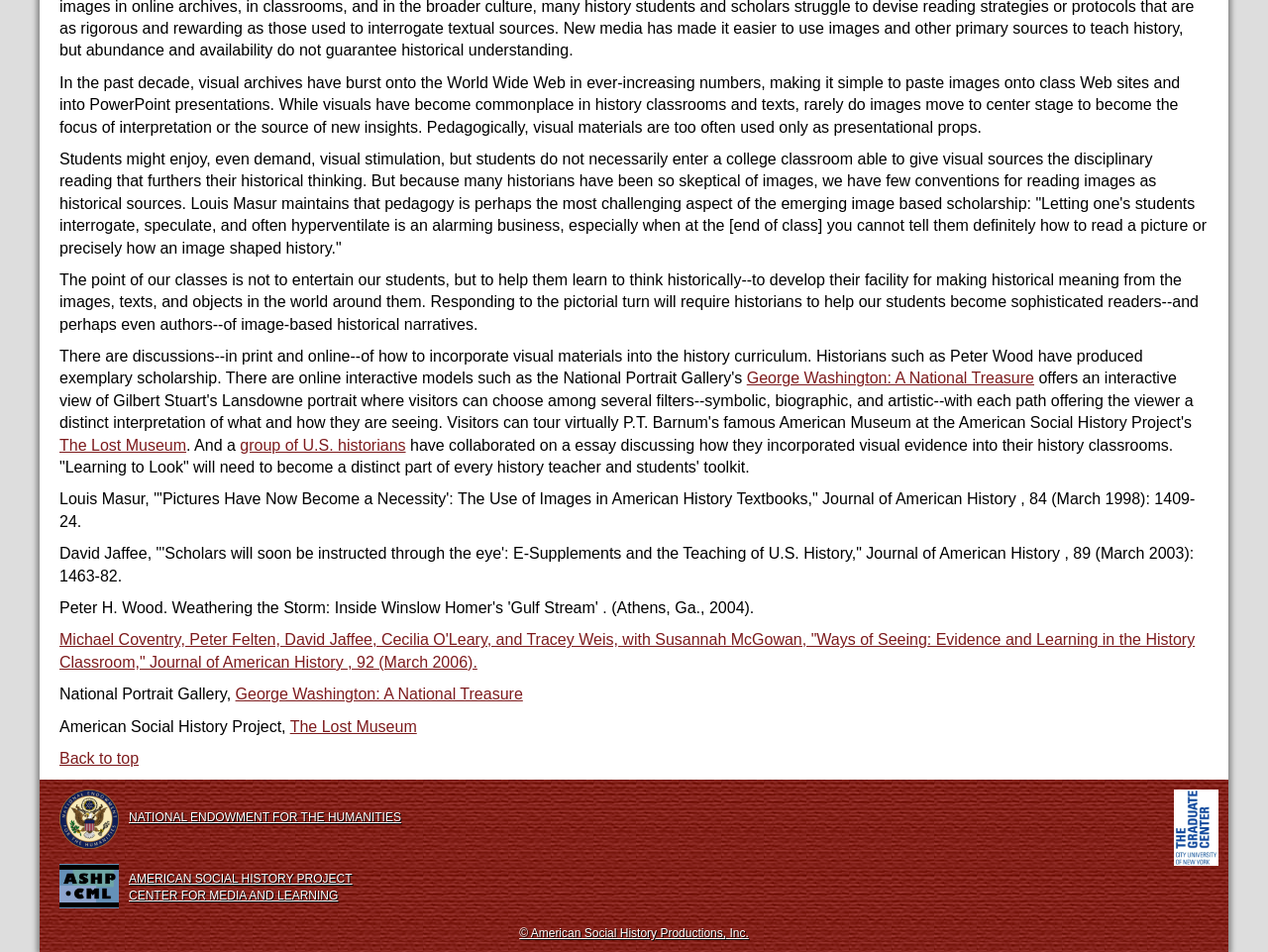Based on the element description: "The Lost Museum", identify the UI element and provide its bounding box coordinates. Use four float numbers between 0 and 1, [left, top, right, bottom].

[0.229, 0.754, 0.329, 0.772]